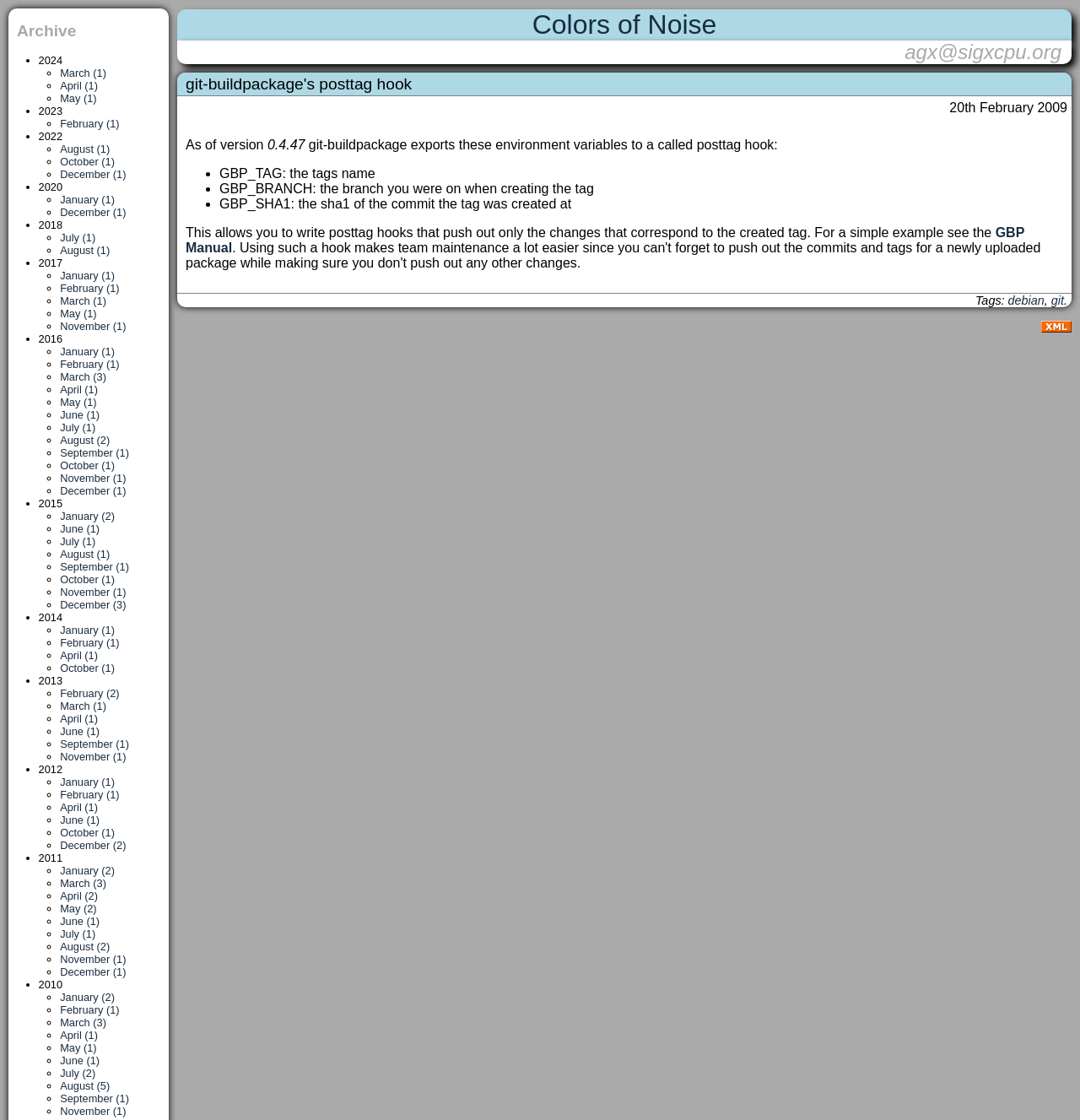Respond to the following question with a brief word or phrase:
What is the name of the author mentioned on the webpage?

agx@sigxcpu.org